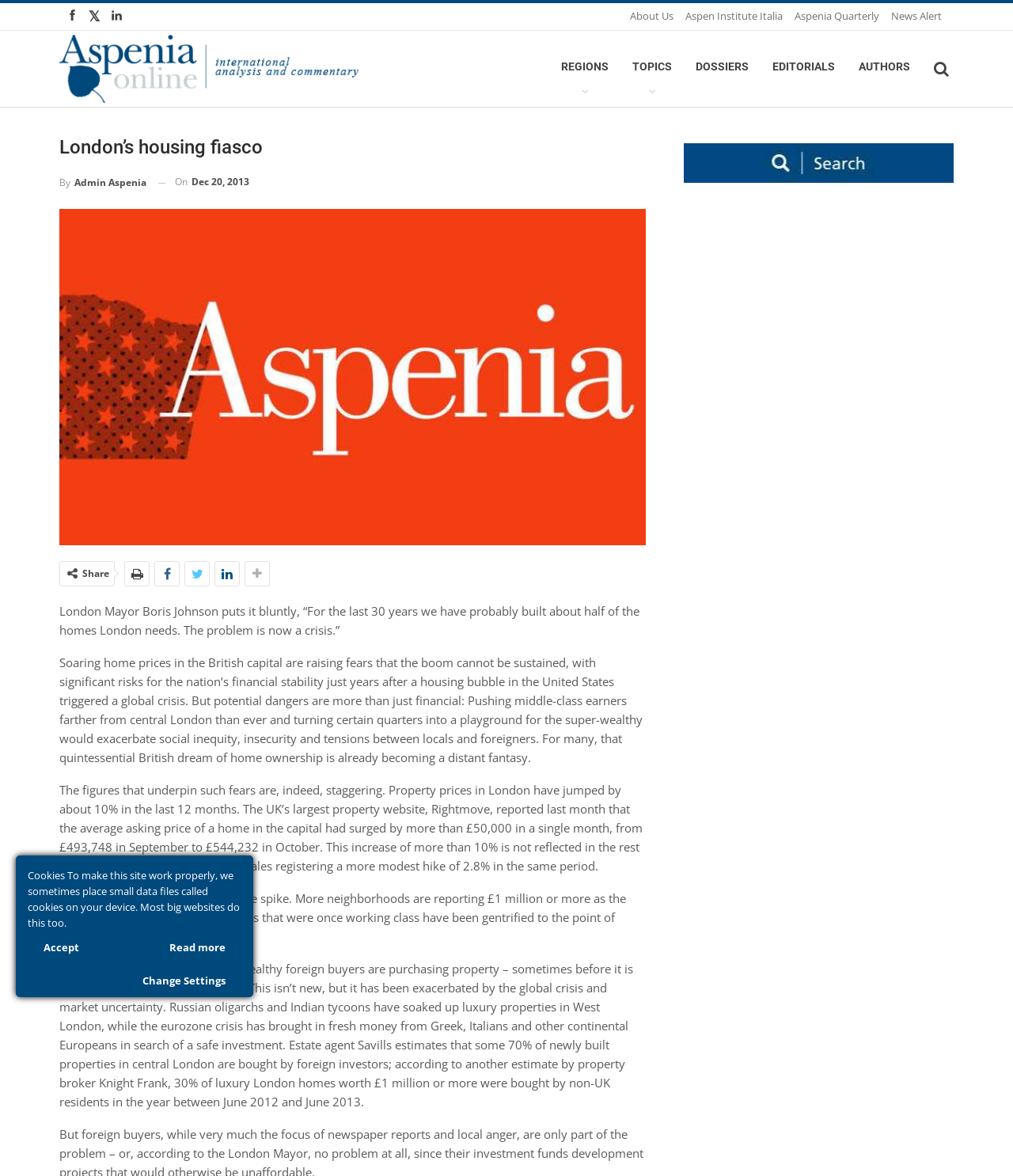Could you indicate the bounding box coordinates of the region to click in order to complete this instruction: "Click on About Us".

[0.622, 0.007, 0.665, 0.02]